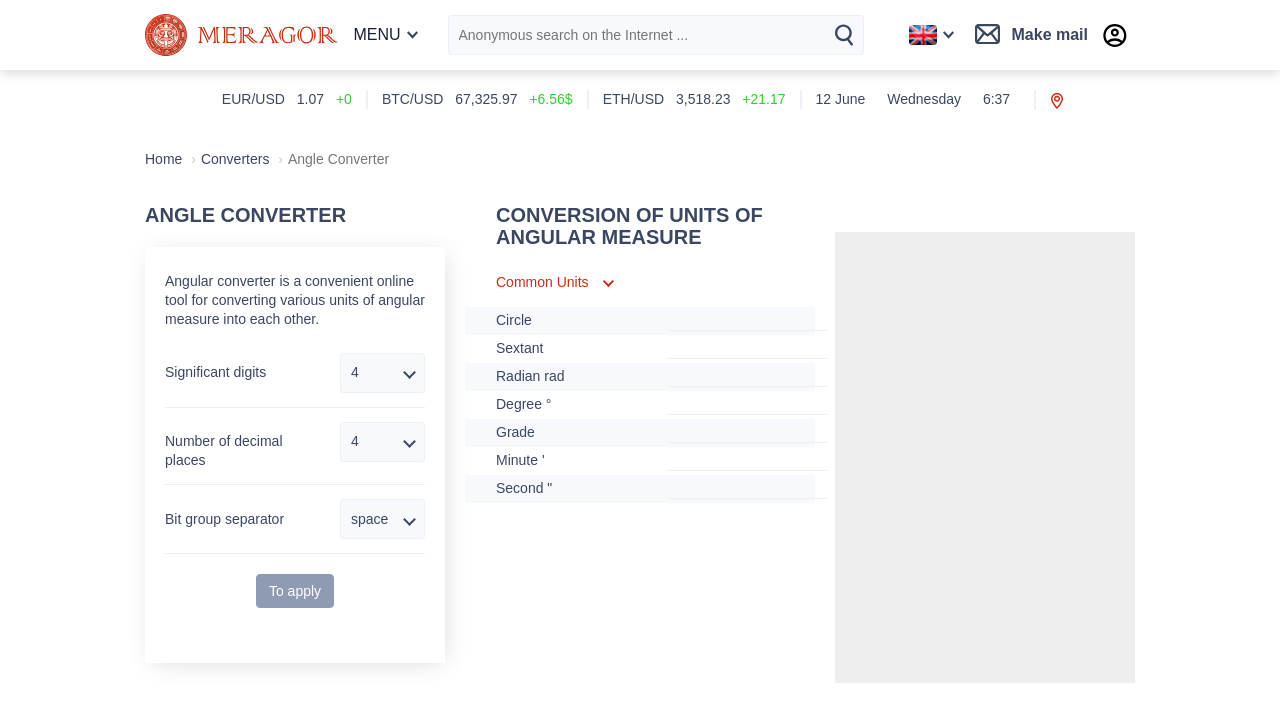Please identify the bounding box coordinates of the element's region that I should click in order to complete the following instruction: "Enter a value in the Circle unit input field". The bounding box coordinates consist of four float numbers between 0 and 1, i.e., [left, top, right, bottom].

[0.521, 0.44, 0.646, 0.469]